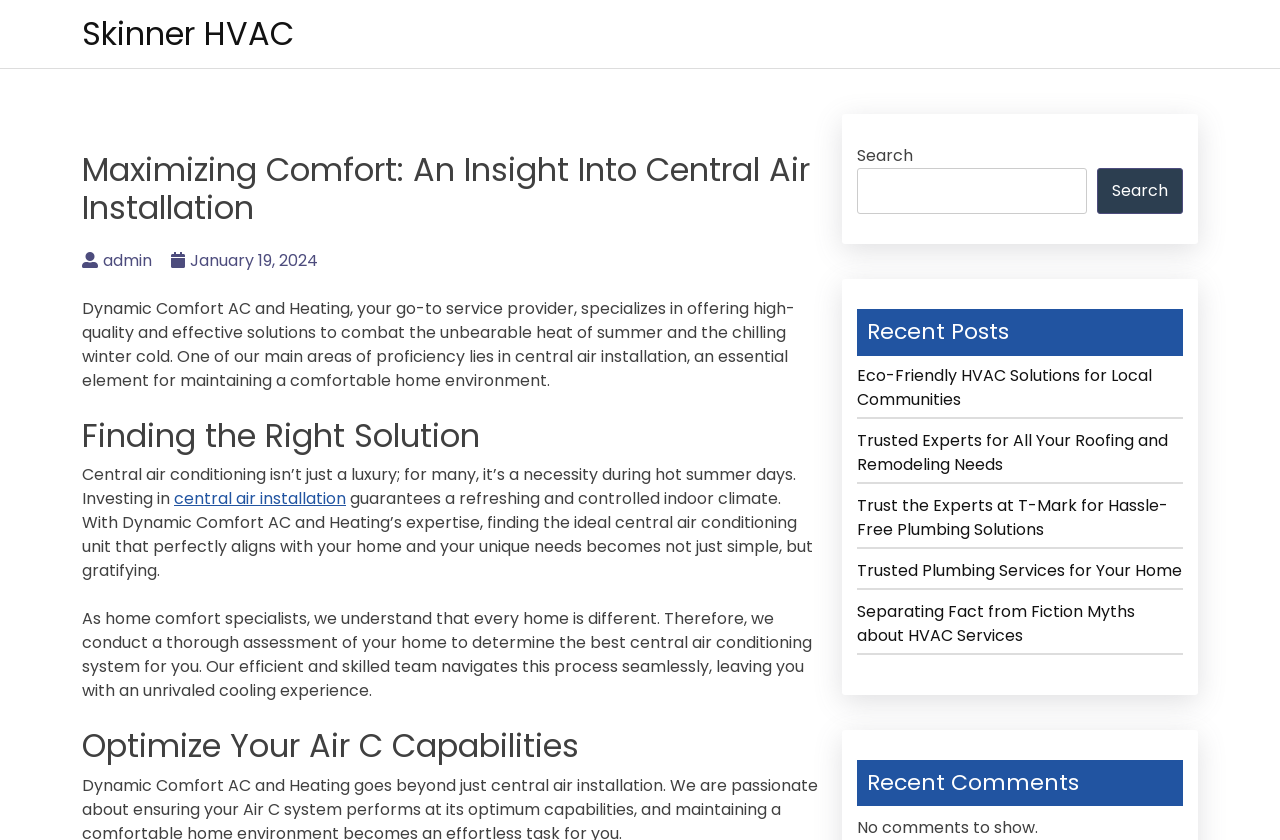Identify the bounding box coordinates of the region that should be clicked to execute the following instruction: "View the 'Eco-Friendly HVAC Solutions for Local Communities' post".

[0.67, 0.433, 0.924, 0.499]